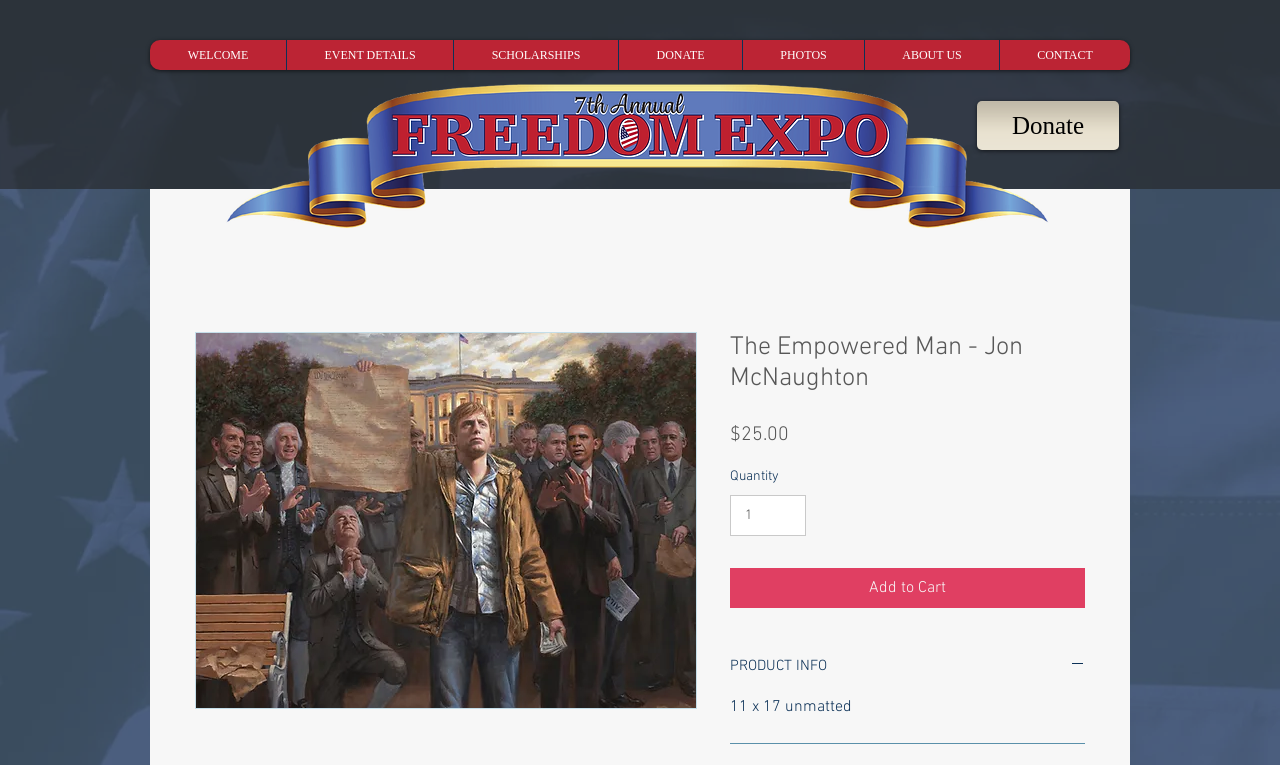Kindly determine the bounding box coordinates of the area that needs to be clicked to fulfill this instruction: "View PRODUCT INFO".

[0.57, 0.857, 0.848, 0.886]